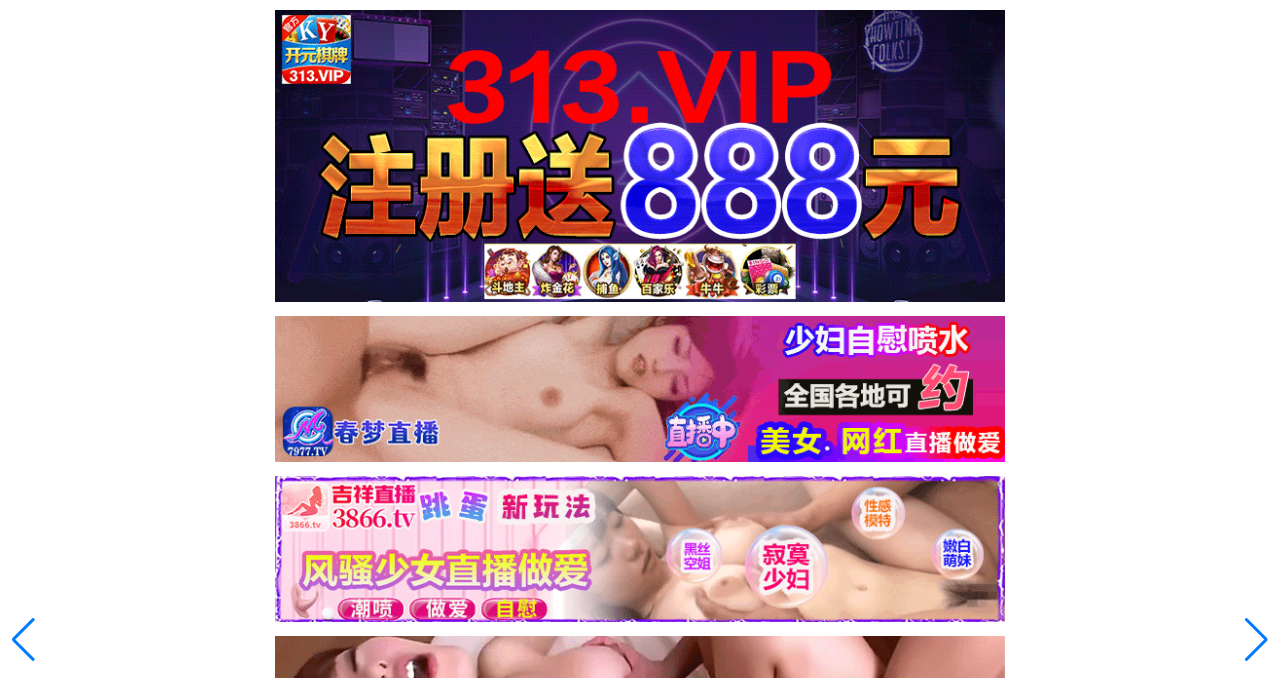What is the purpose of the 'Next slide' button?
Please provide an in-depth and detailed response to the question.

The 'Next slide' button is located at the bottom right of the page, and it controls the swiper-wrapper element. This suggests that it is used to navigate to the next slide or page, likely to show more ads or content.